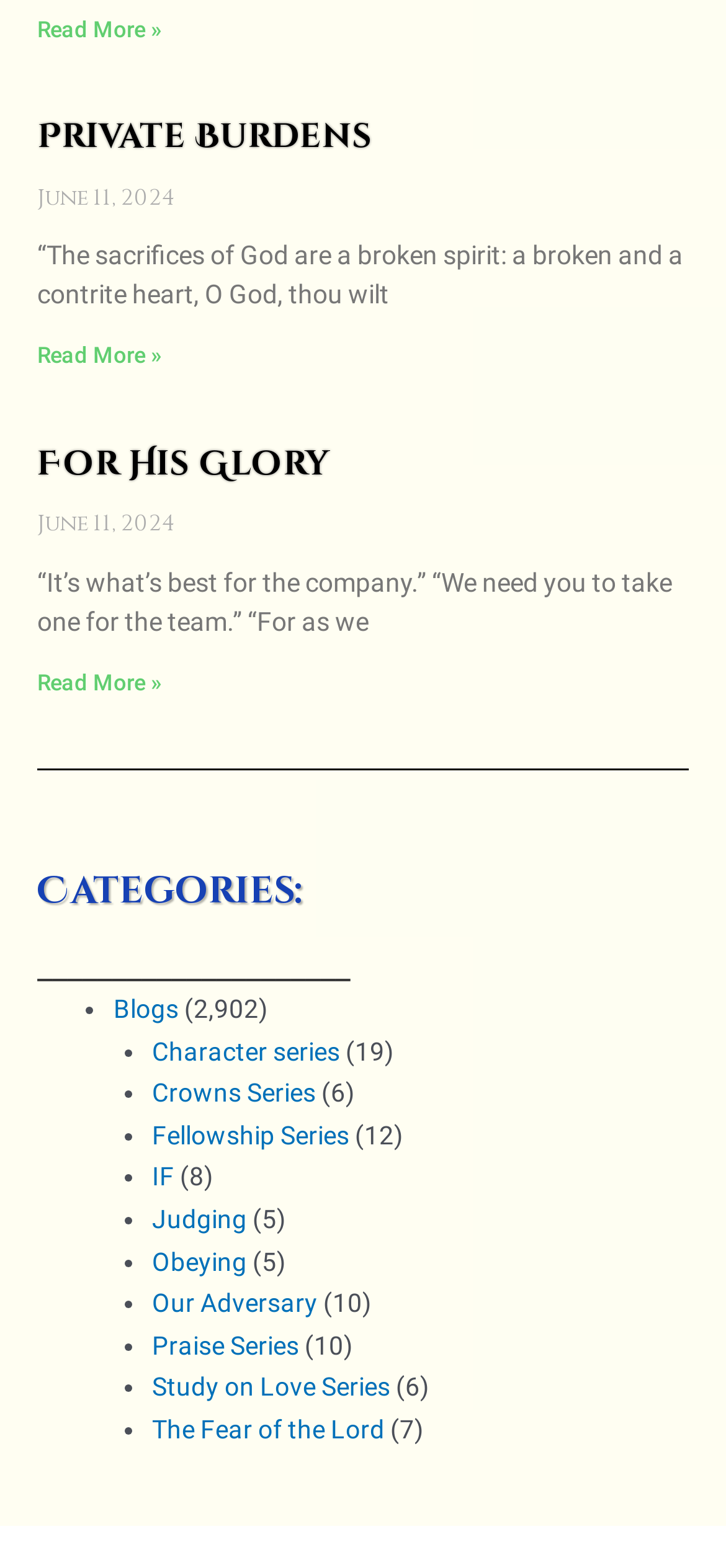Respond to the question below with a concise word or phrase:
How many categories are listed?

10